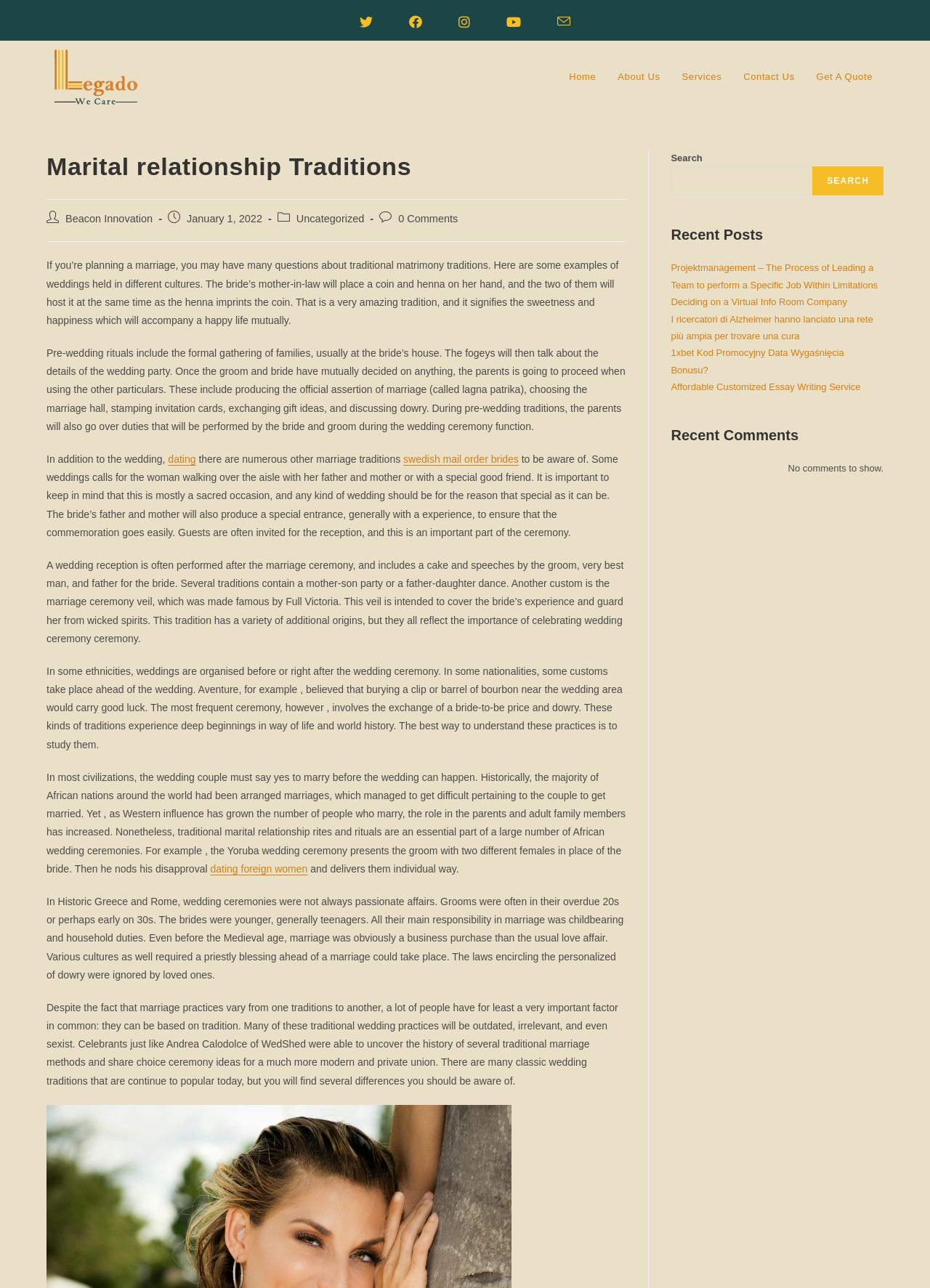Please identify the coordinates of the bounding box for the clickable region that will accomplish this instruction: "Read the article about 'Marital relationship Traditions'".

[0.05, 0.202, 0.665, 0.253]